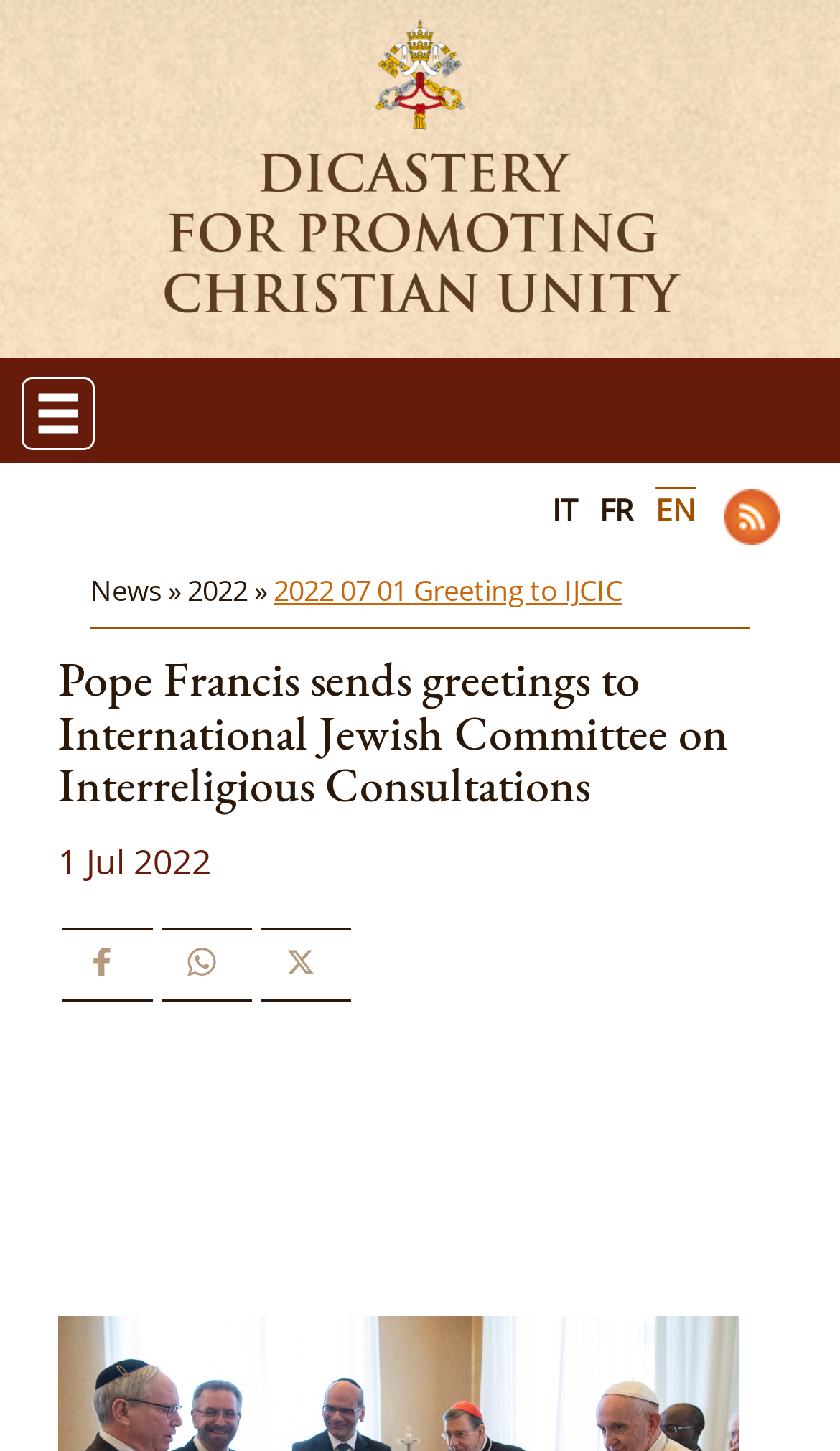Identify and generate the primary title of the webpage.

Pope Francis sends greetings to International Jewish Committee on Interreligious Consultations